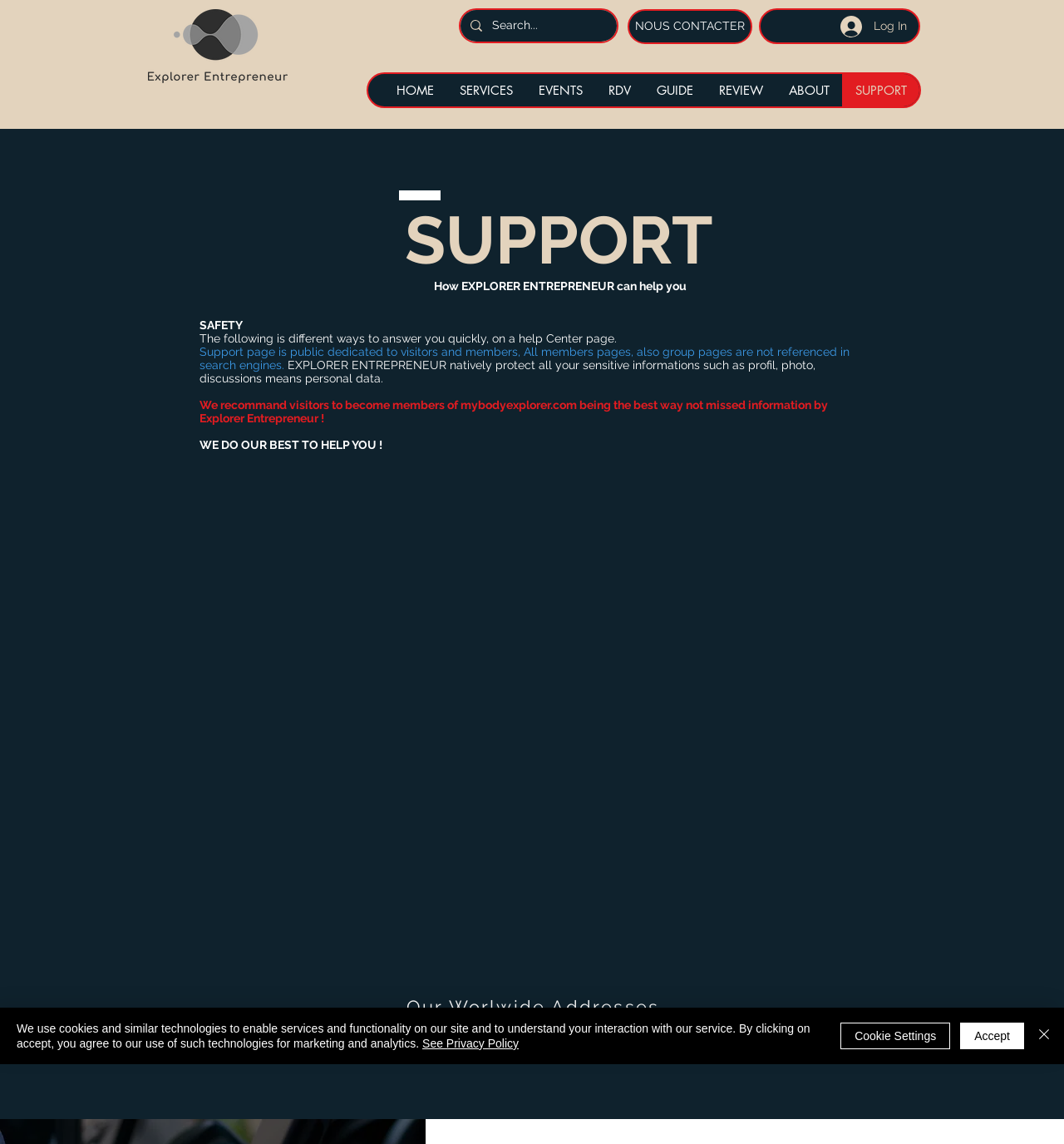Based on what you see in the screenshot, provide a thorough answer to this question: What is the purpose of the Explorer Entrepreneur website?

I inferred the purpose of the website by reading the static text elements on the page. The text 'How EXPLORER ENTREPRENEUR can help you' and 'WE DO OUR BEST TO HELP YOU!' suggest that the website is designed to provide assistance or support to its users.